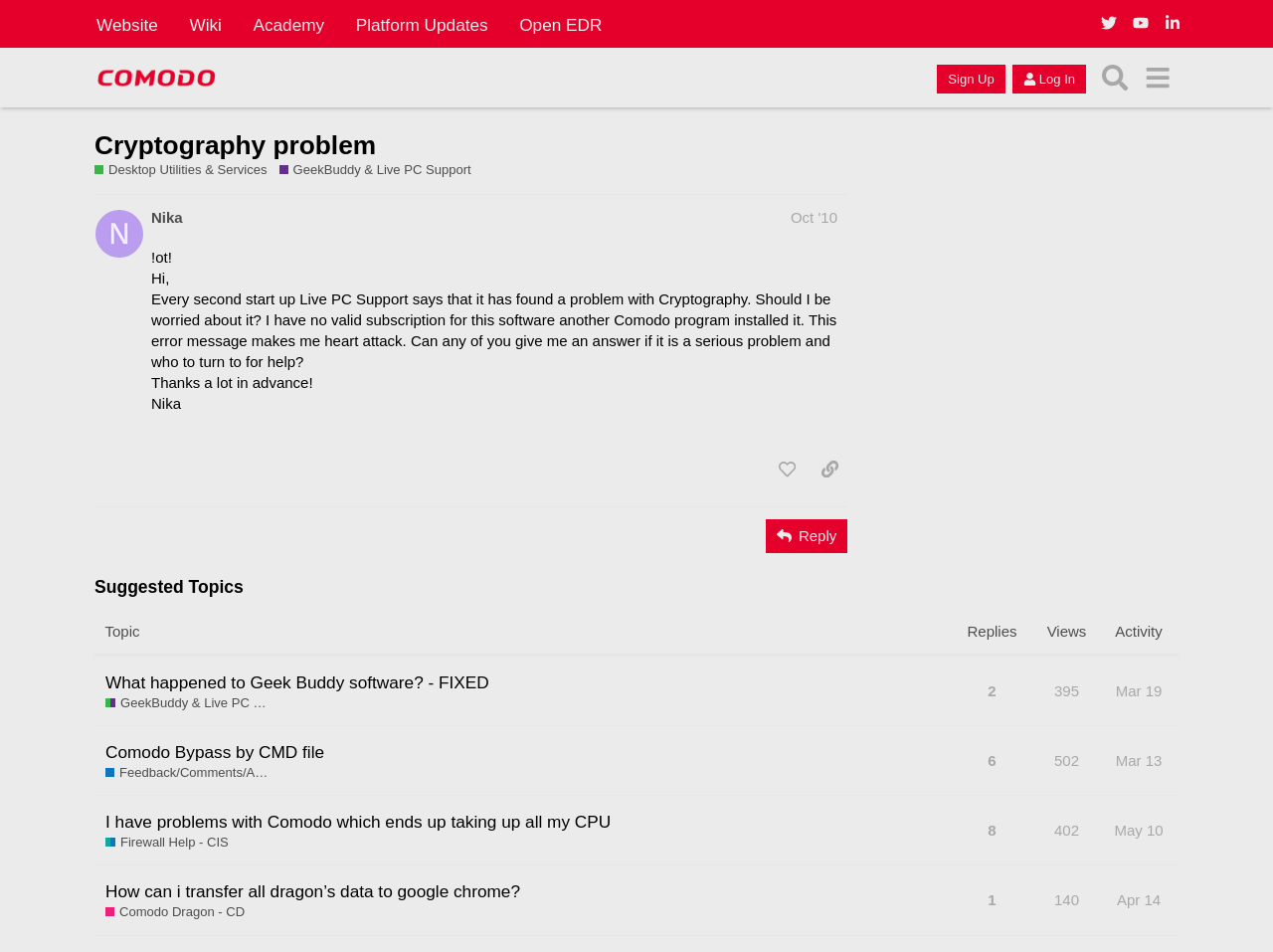Please find the bounding box coordinates of the element that must be clicked to perform the given instruction: "Search for a topic". The coordinates should be four float numbers from 0 to 1, i.e., [left, top, right, bottom].

[0.859, 0.059, 0.892, 0.104]